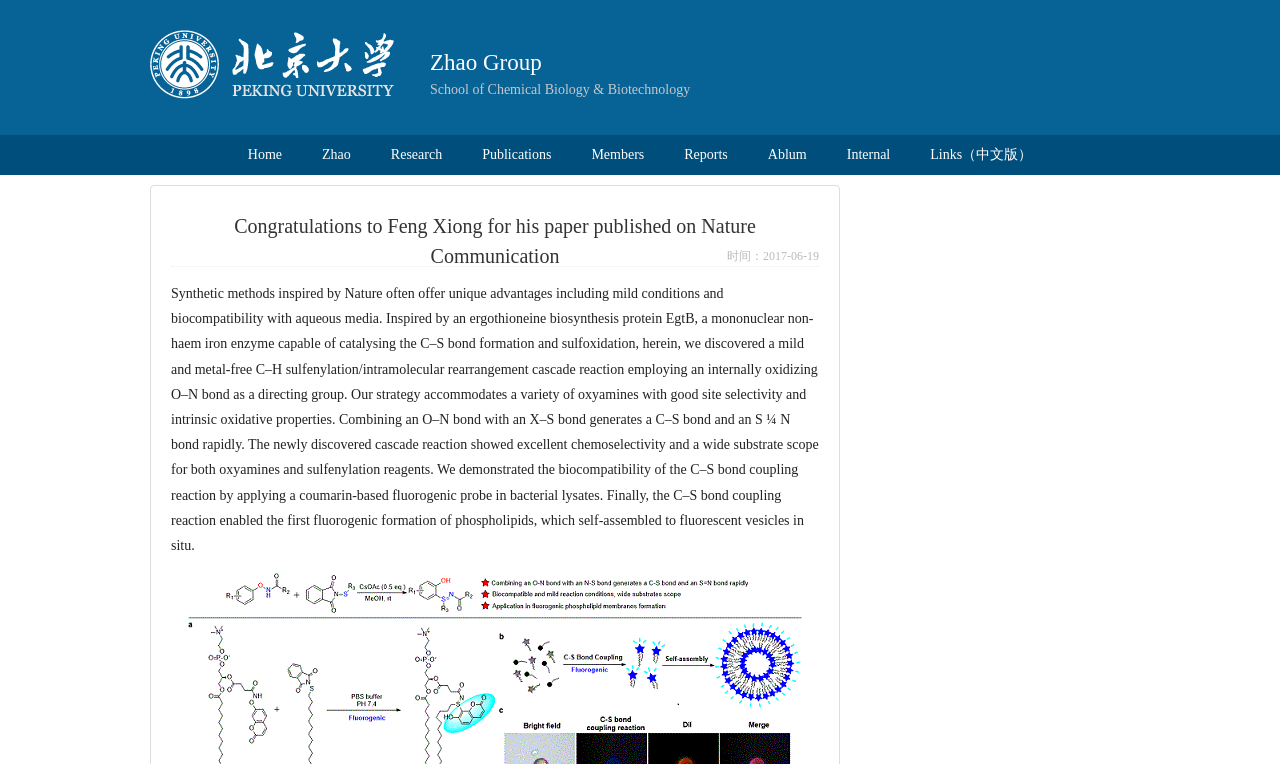Please determine the bounding box coordinates of the element's region to click in order to carry out the following instruction: "View the image". The coordinates should be four float numbers between 0 and 1, i.e., [left, top, right, bottom].

[0.117, 0.026, 0.311, 0.143]